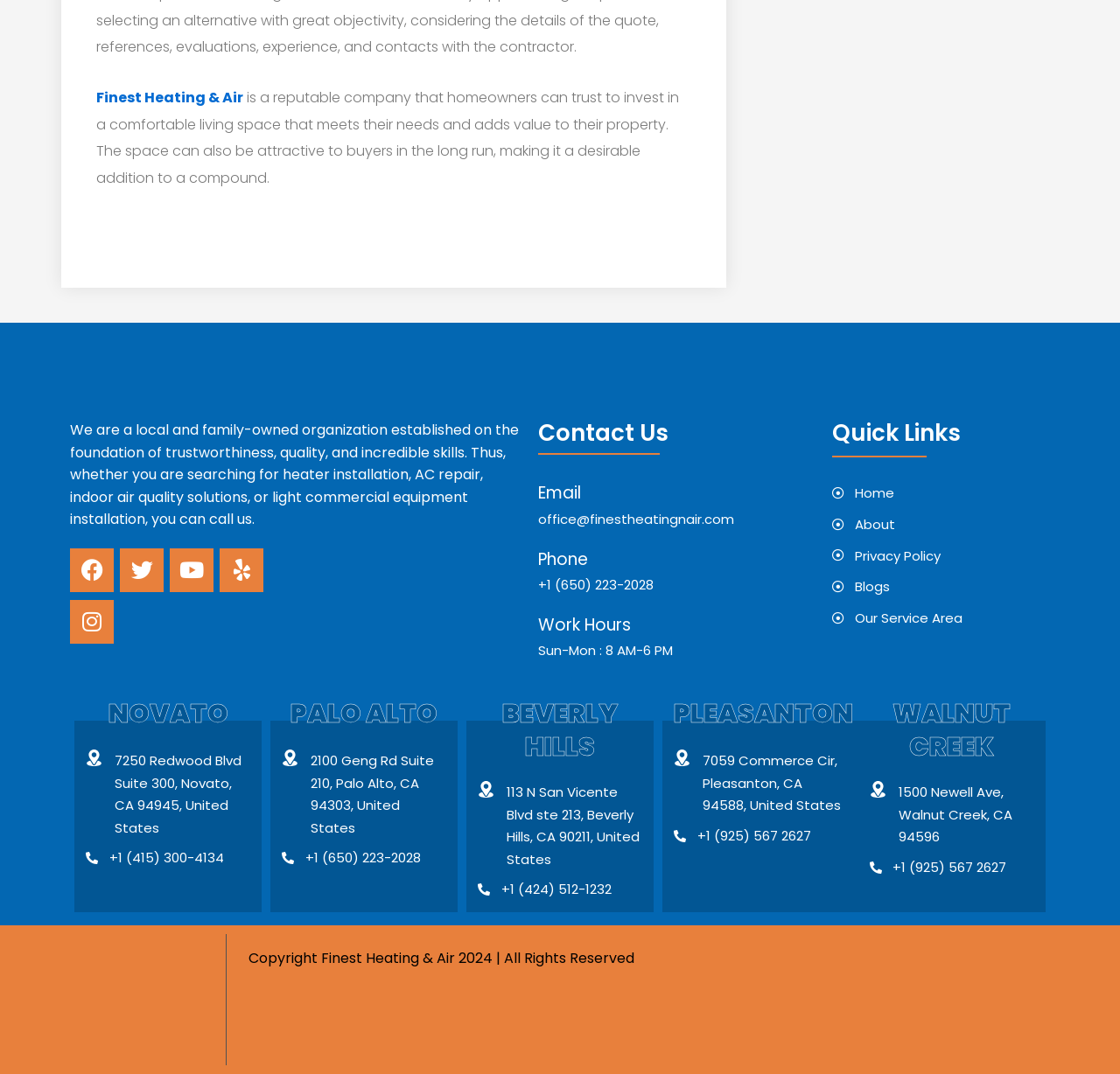Please pinpoint the bounding box coordinates for the region I should click to adhere to this instruction: "Contact us through email".

[0.48, 0.473, 0.727, 0.494]